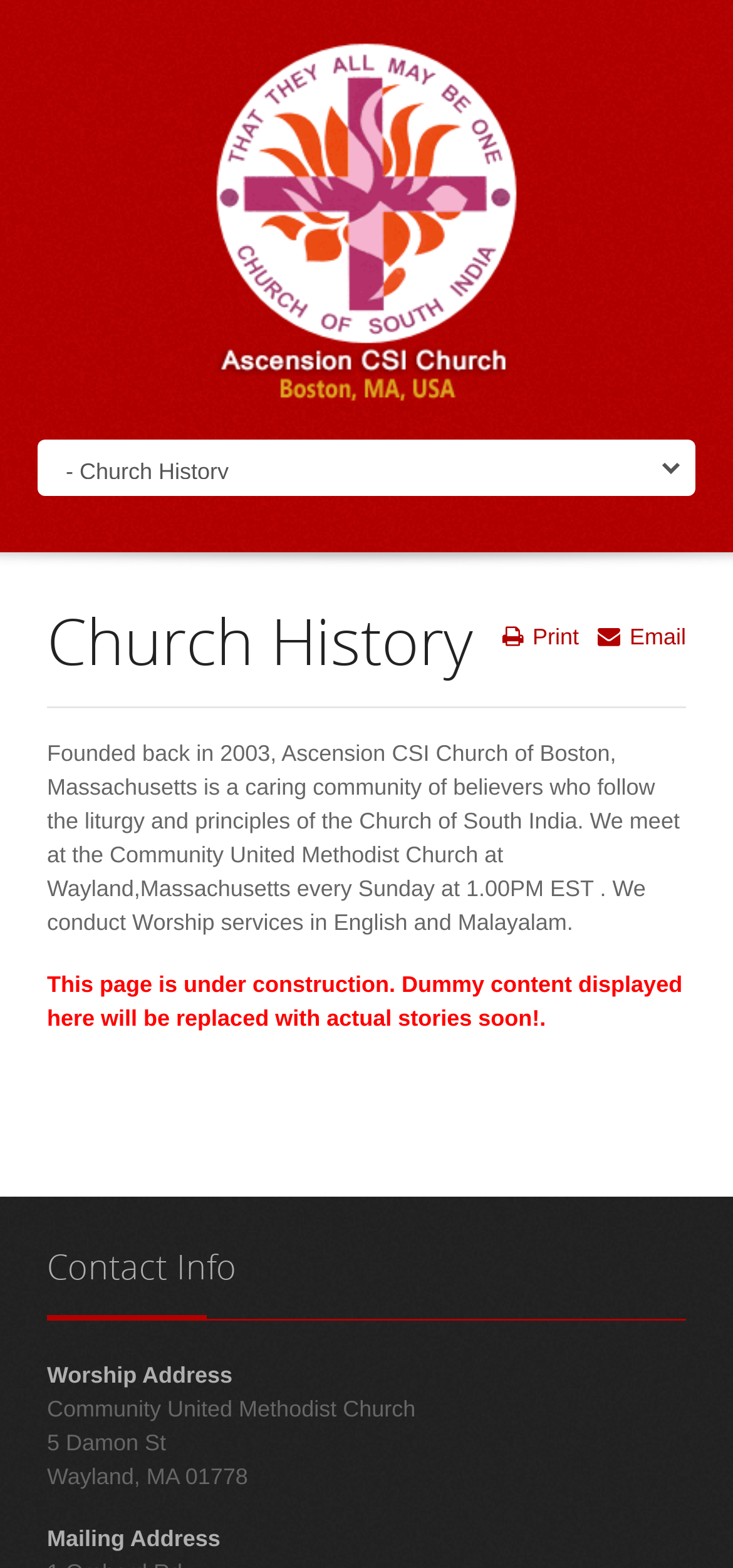What is the worship address of the church?
Craft a detailed and extensive response to the question.

The answer can be found in the contact info section of the webpage, where it is mentioned that 'Worship Address' is 'Community United Methodist Church' at '5 Damon St, Wayland, MA 01778'.